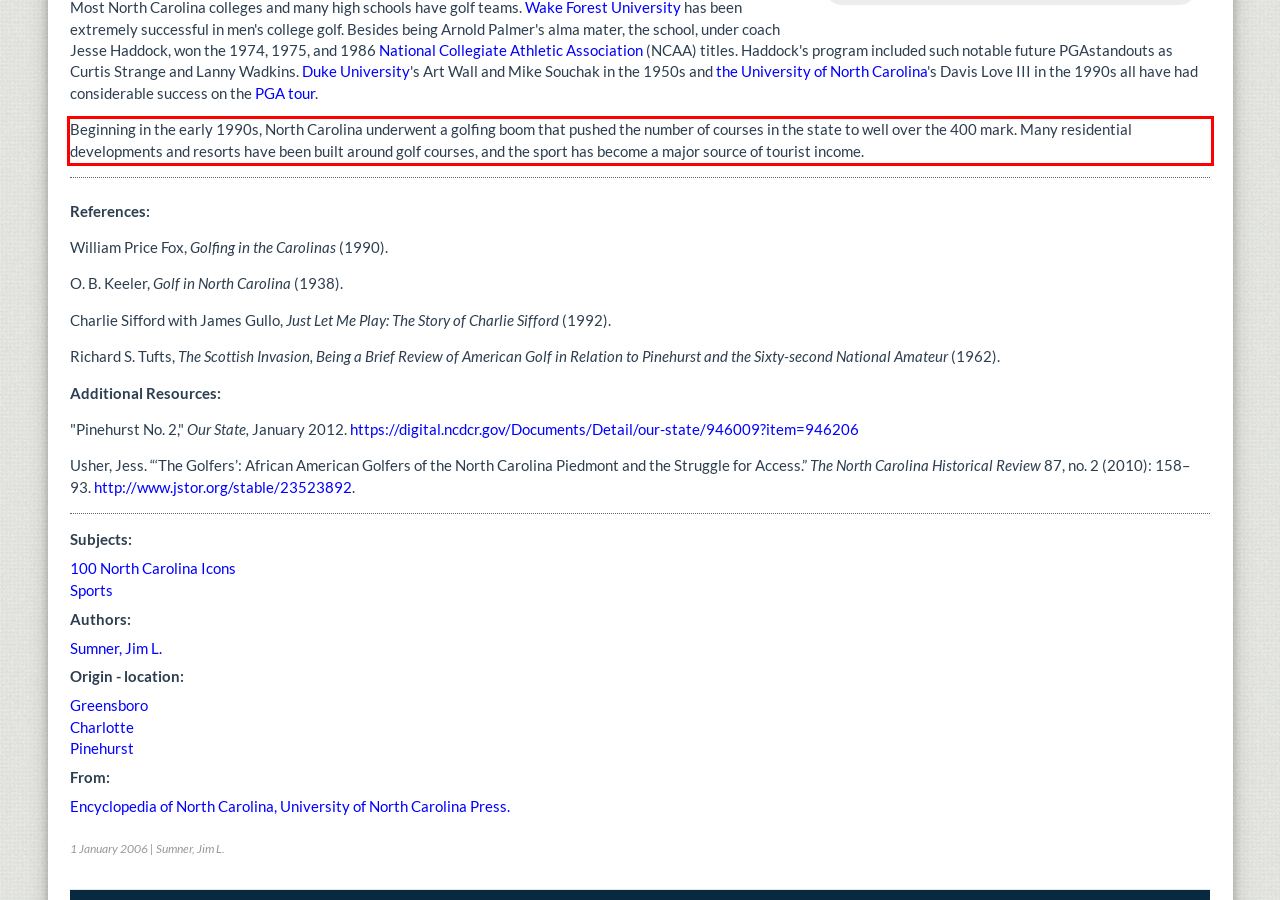Please identify and extract the text from the UI element that is surrounded by a red bounding box in the provided webpage screenshot.

Beginning in the early 1990s, North Carolina underwent a golfing boom that pushed the number of courses in the state to well over the 400 mark. Many residential developments and resorts have been built around golf courses, and the sport has become a major source of tourist income.